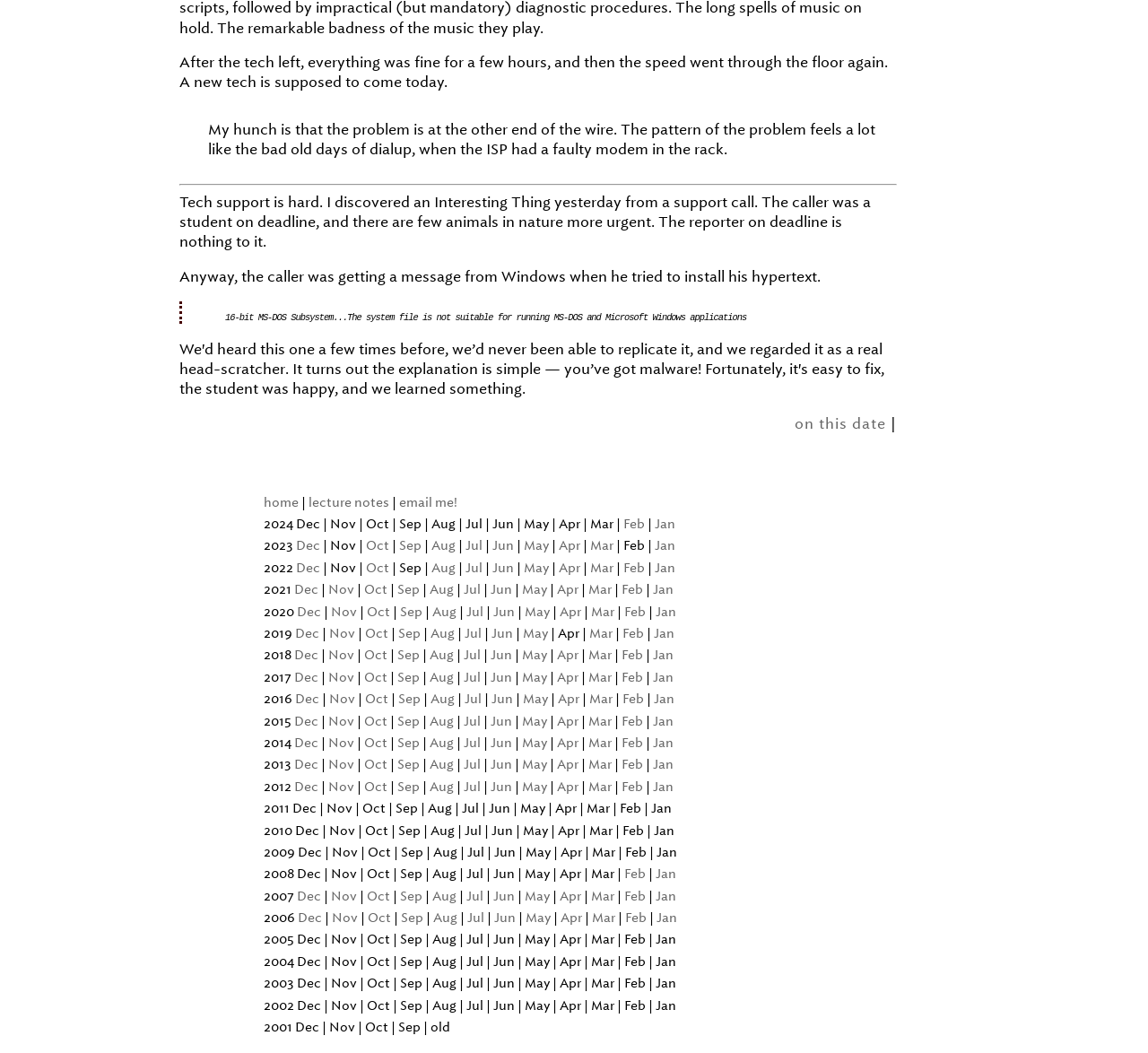Provide the bounding box coordinates of the HTML element described by the text: "Back to the Blog". The coordinates should be in the format [left, top, right, bottom] with values between 0 and 1.

None